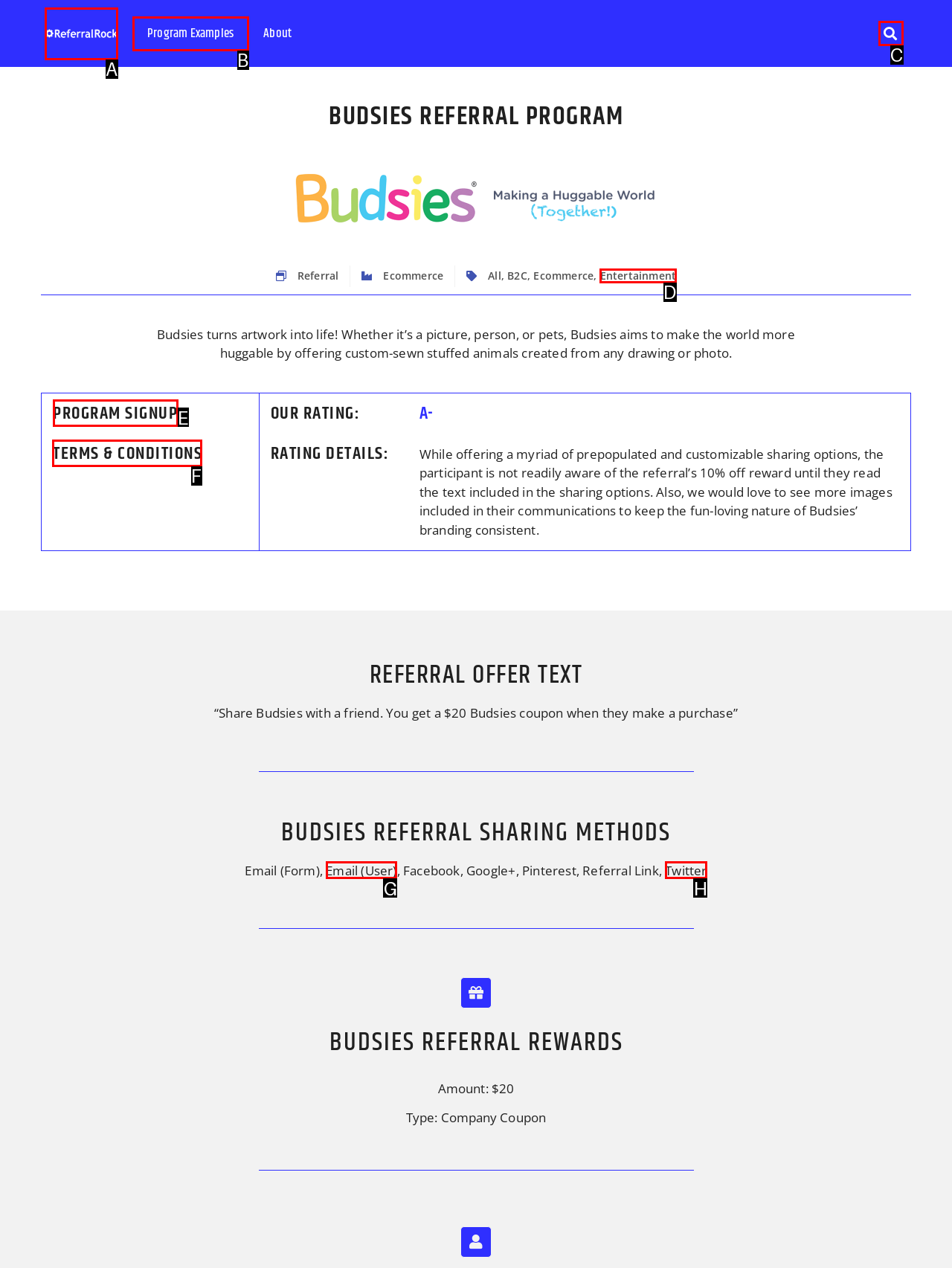Identify the correct UI element to click on to achieve the following task: Read terms and conditions Respond with the corresponding letter from the given choices.

F